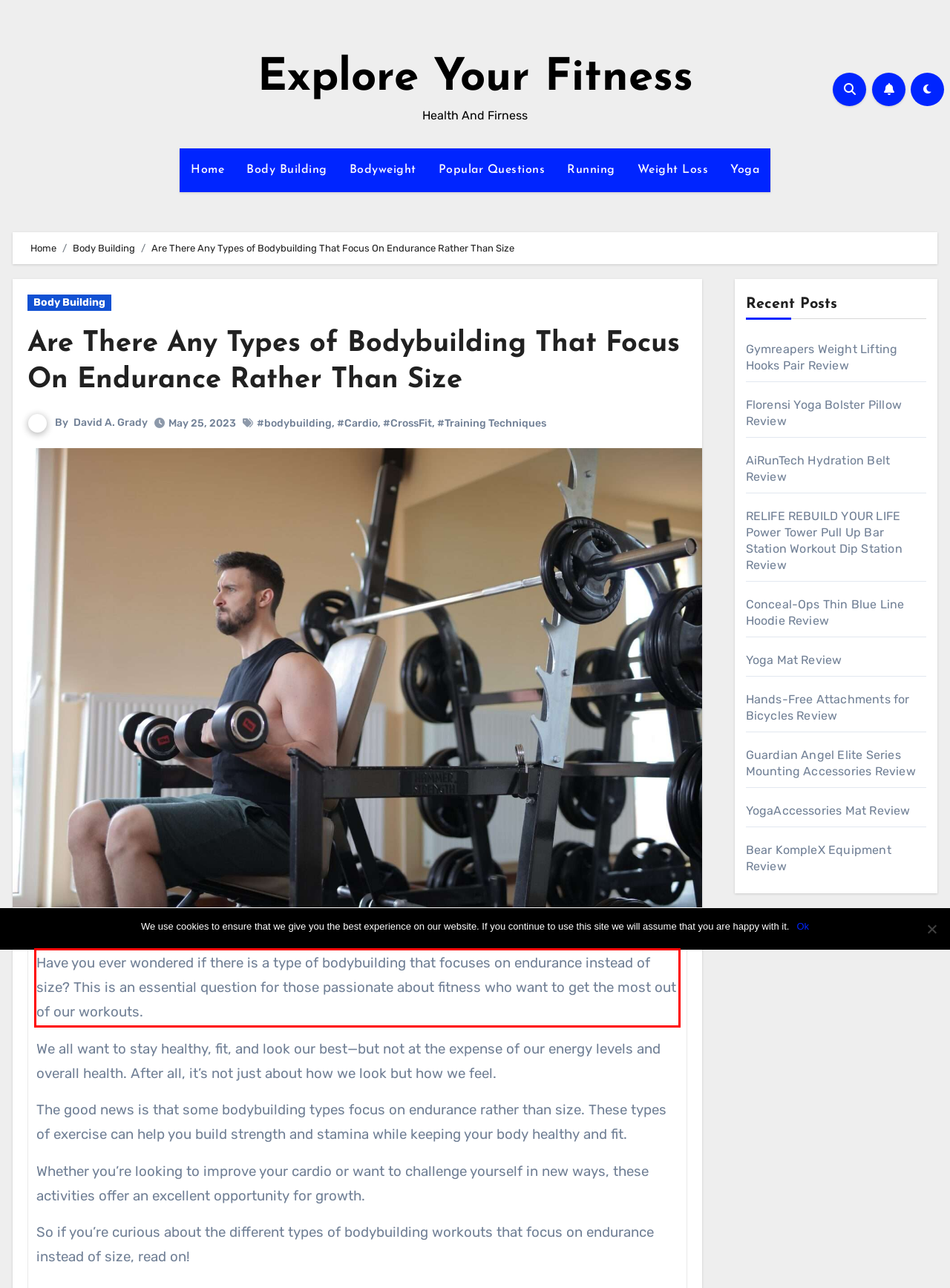Given a webpage screenshot with a red bounding box, perform OCR to read and deliver the text enclosed by the red bounding box.

Have you ever wondered if there is a type of bodybuilding that focuses on endurance instead of size? This is an essential question for those passionate about fitness who want to get the most out of our workouts.